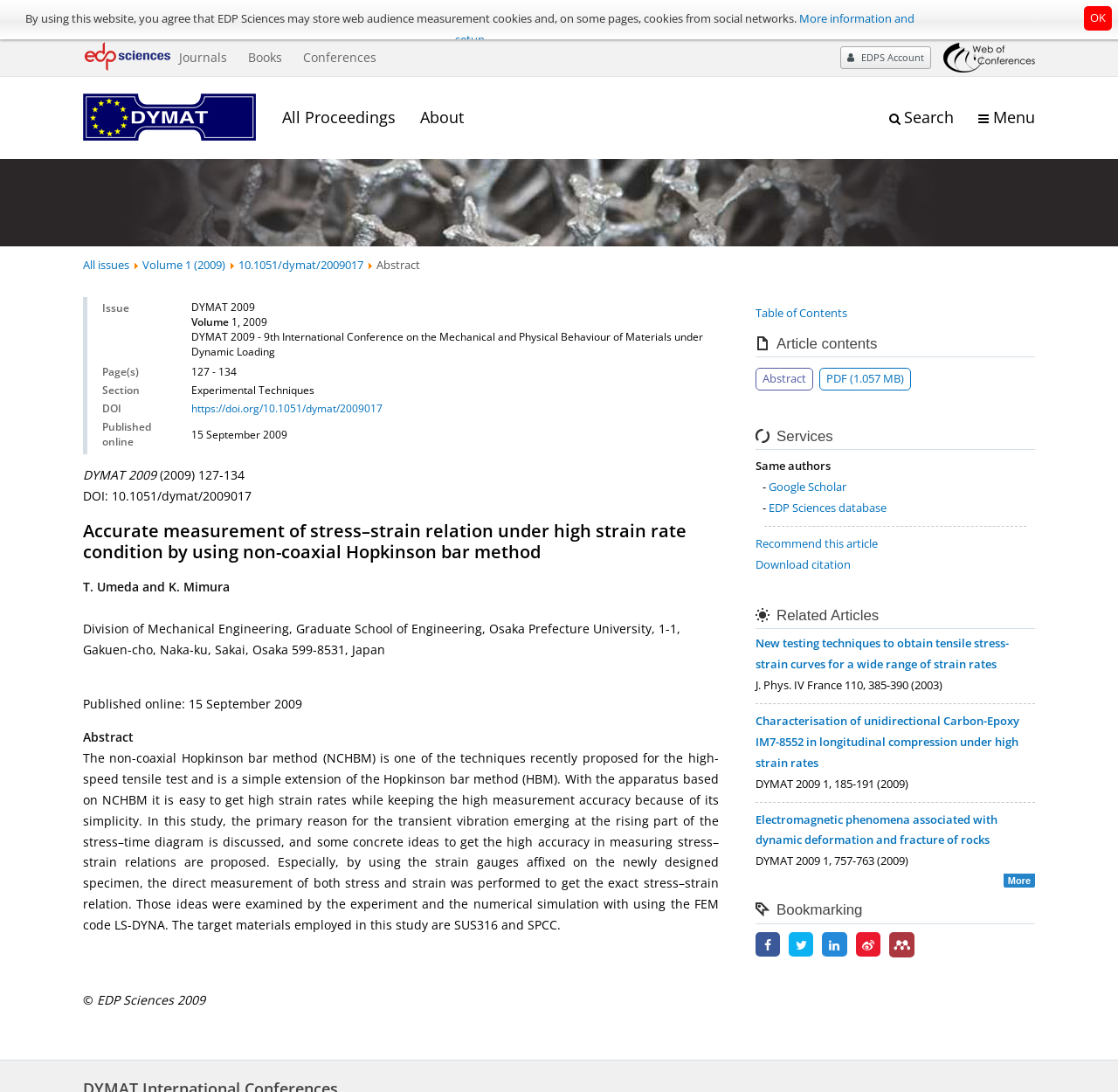What is the DOI of the article?
Answer with a single word or phrase by referring to the visual content.

10.1051/dymat/2009017